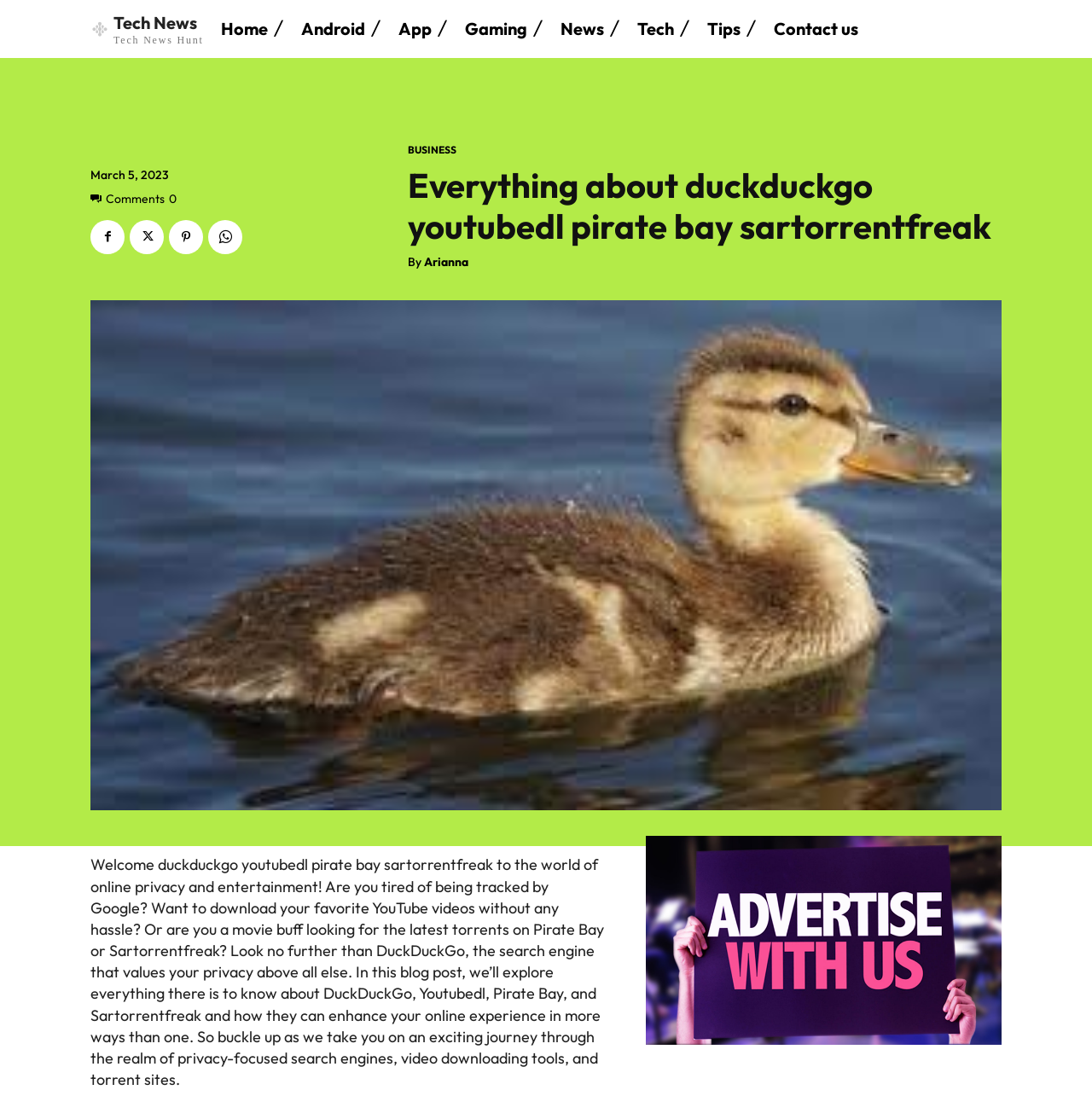Specify the bounding box coordinates of the element's area that should be clicked to execute the given instruction: "View the latest news". The coordinates should be four float numbers between 0 and 1, i.e., [left, top, right, bottom].

[0.513, 0.008, 0.553, 0.044]